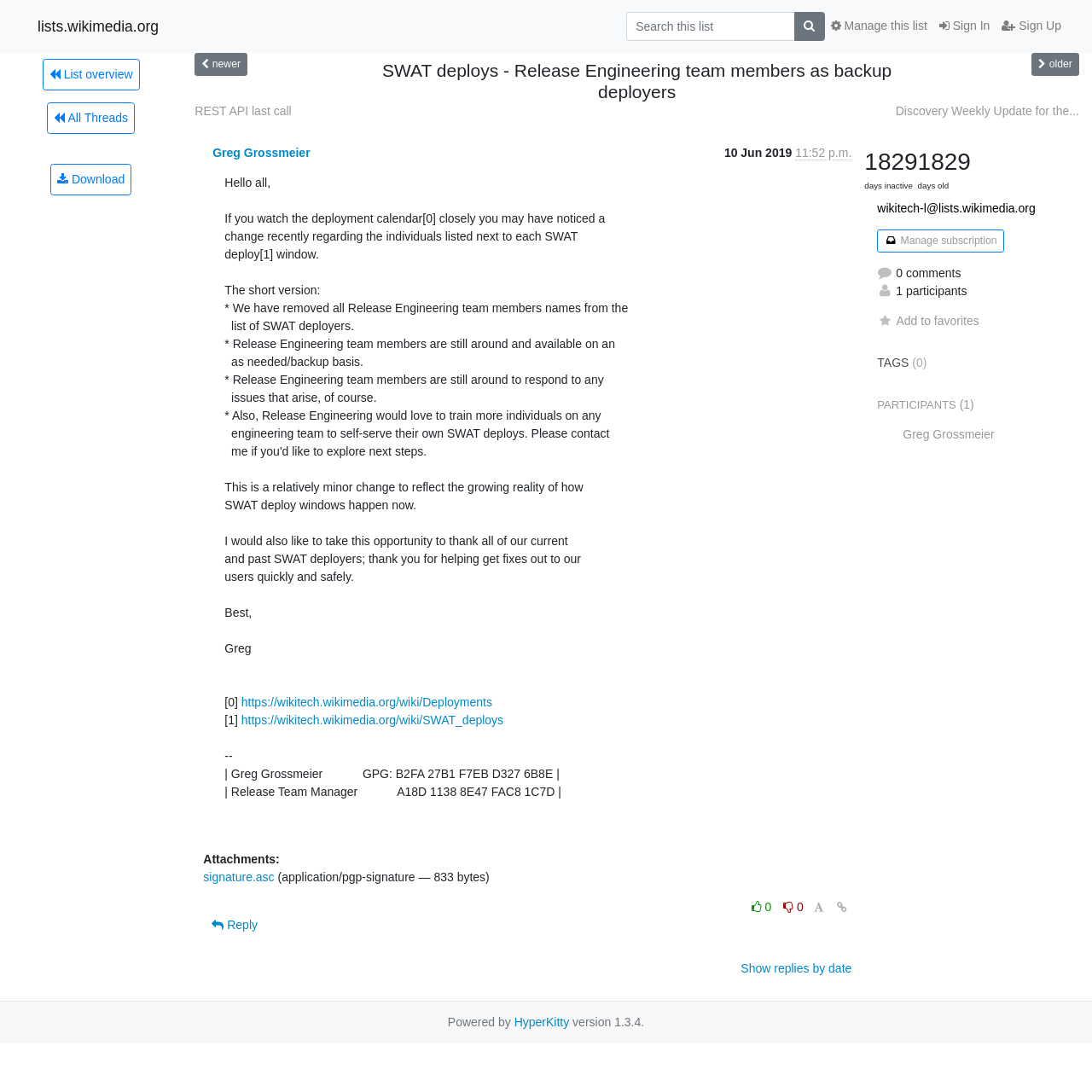Explain the webpage in detail.

This webpage appears to be a mailing list archive page, specifically a thread from the Wikitech-l mailing list. At the top of the page, there is a search bar with a magnifying glass icon and a "Sign In" and "Sign Up" button on the right side. Below the search bar, there are several links, including "List overview", "All Threads", and "Download".

The main content of the page is a thread titled "SWAT deploys - Release Engineering team members as backup deployers". The thread has a heading with the title, followed by a link to "older" and "newer" threads. Below the heading, there is a table with a single row containing information about the thread, including the sender's name, date, and time.

The thread content is displayed in a block, with the sender's information, including their name, email address, and a signature. The thread content itself is a message from Greg Grossmeier, the Release Team Manager, discussing SWAT deploys and providing links to relevant wiki pages.

On the right side of the page, there are several links and buttons, including "Reply", "Show replies by date", and "Add to favorites". There are also some statistics about the thread, such as the number of comments and participants. At the bottom of the page, there is a footer with a "Powered by HyperKitty" message and a version number.

Throughout the page, there are several icons, including a magnifying glass, a signature icon, and a reply icon. The page also has several links to other pages, including the Wikitech wiki and the mailing list management page.